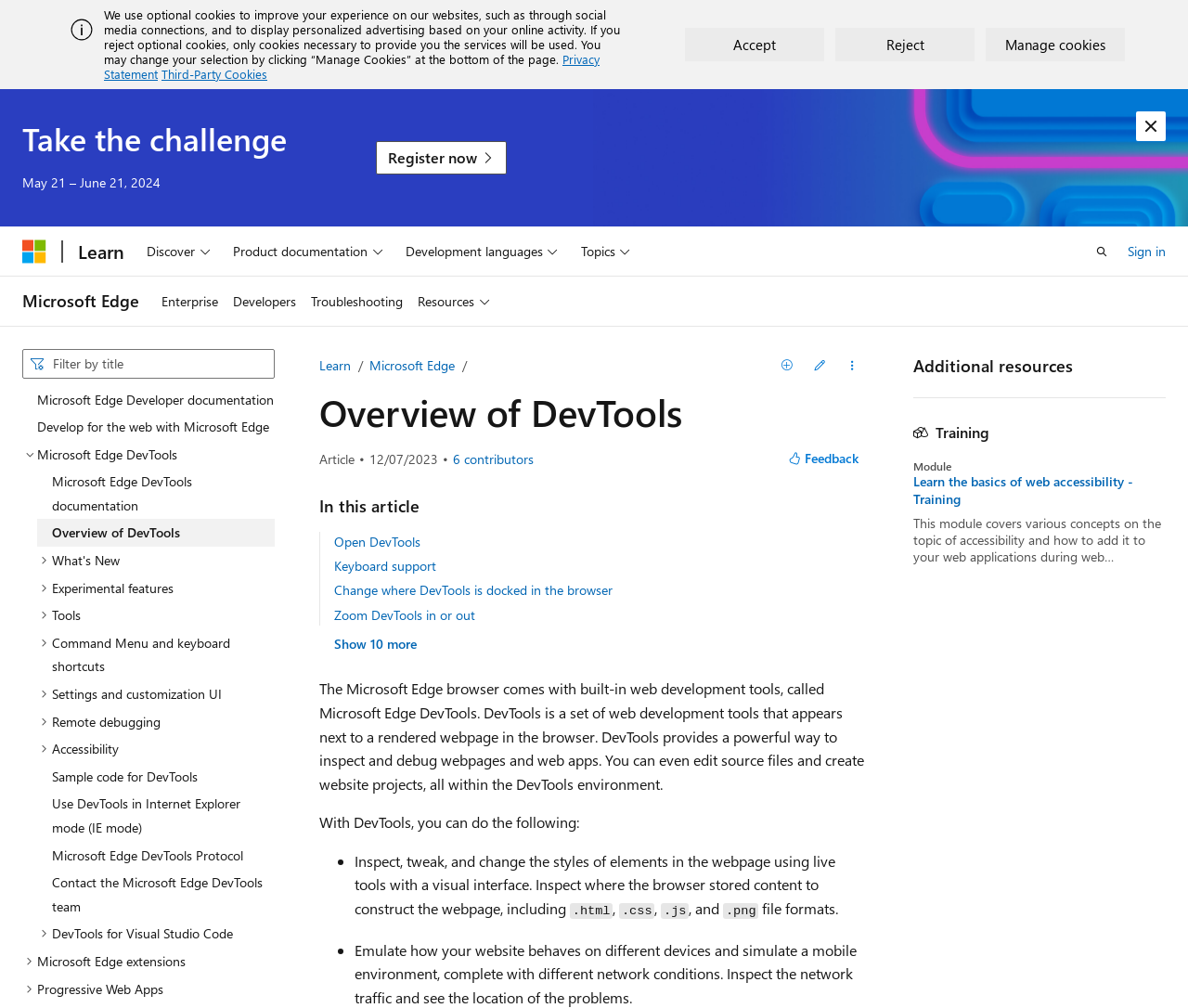Provide a brief response in the form of a single word or phrase:
What is the purpose of DevTools?

Inspect and debug webpages